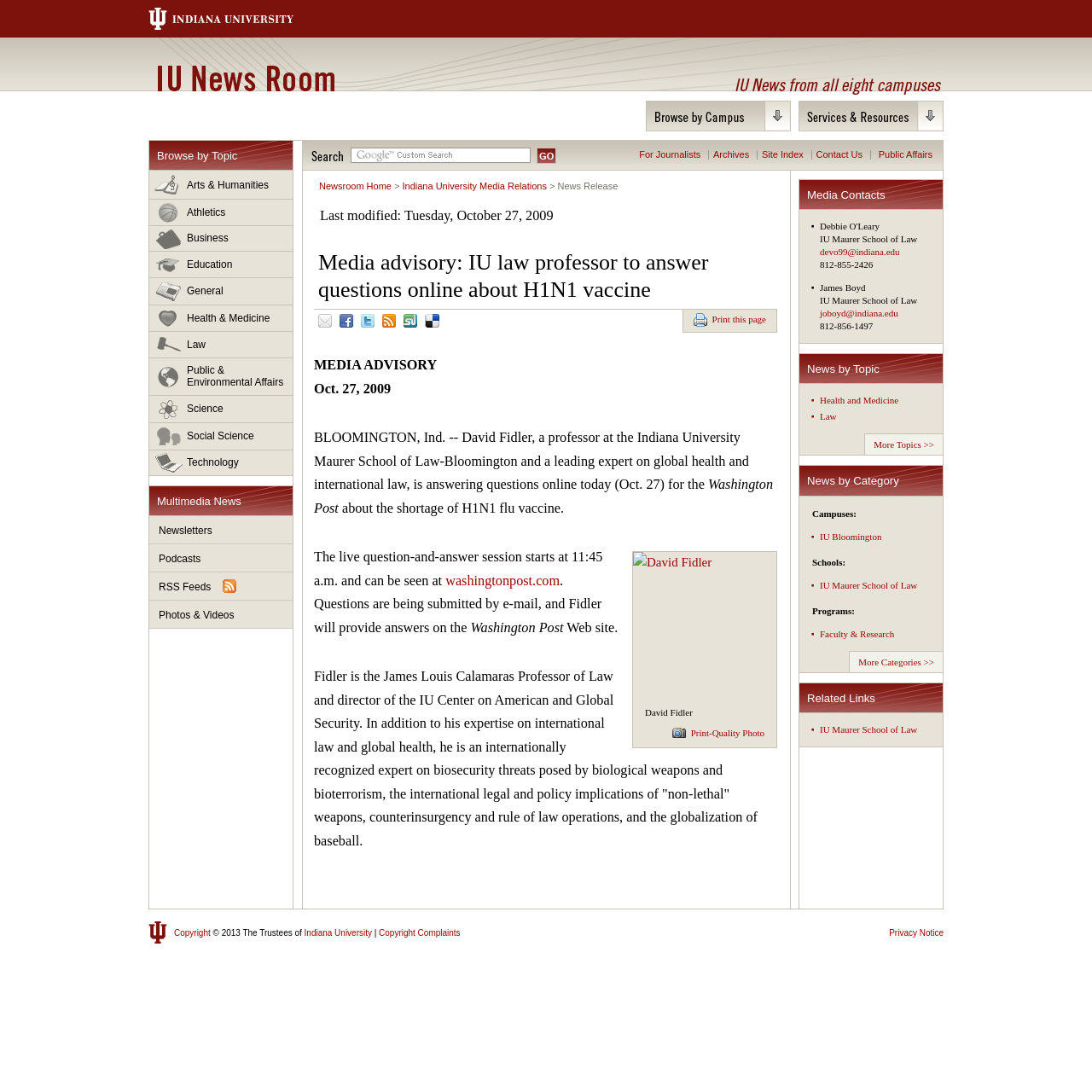Please determine the bounding box coordinates for the UI element described here. Use the format (top-left x, top-left y, bottom-right x, bottom-right y) with values bounded between 0 and 1: Newsroom Home

[0.292, 0.166, 0.359, 0.175]